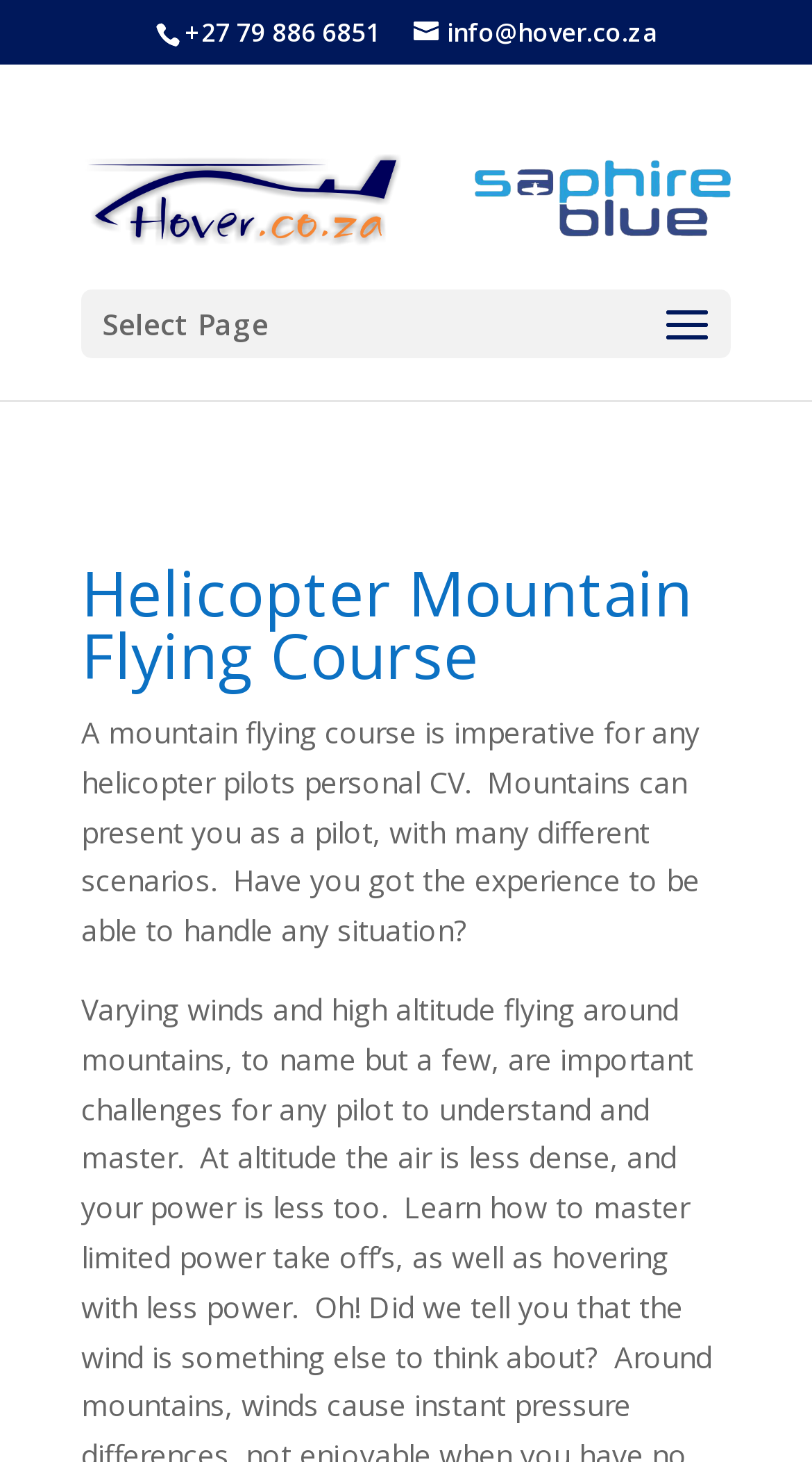What is the website's domain name?
Answer the question with a thorough and detailed explanation.

I found the website's domain name by looking at the link element with the bounding box coordinates [0.1, 0.121, 0.9, 0.148], which contains the text 'Hover.co.za'.